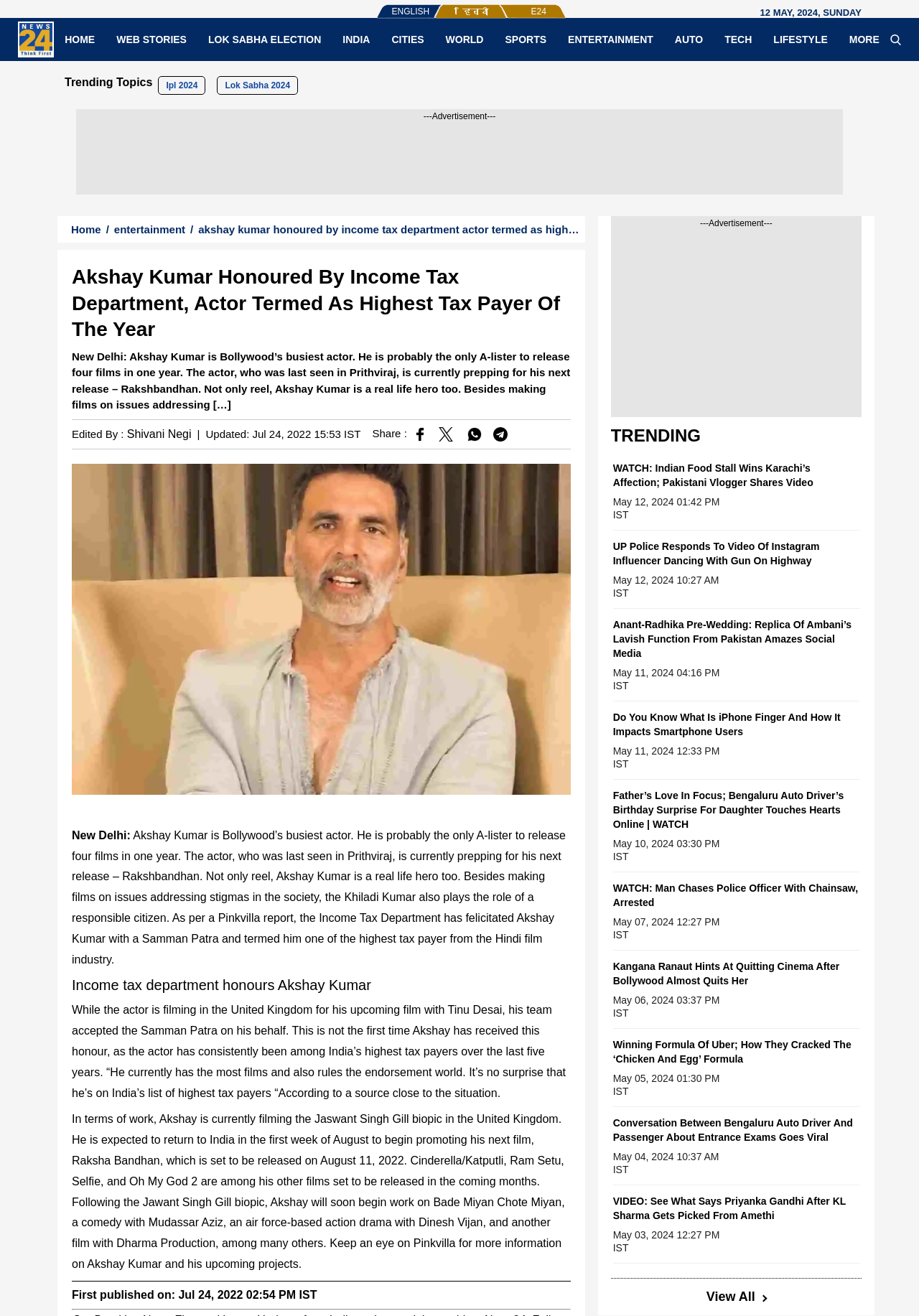Please reply to the following question with a single word or a short phrase:
What is the name of the film Akshay Kumar is currently prepping for?

Rakshbandhan